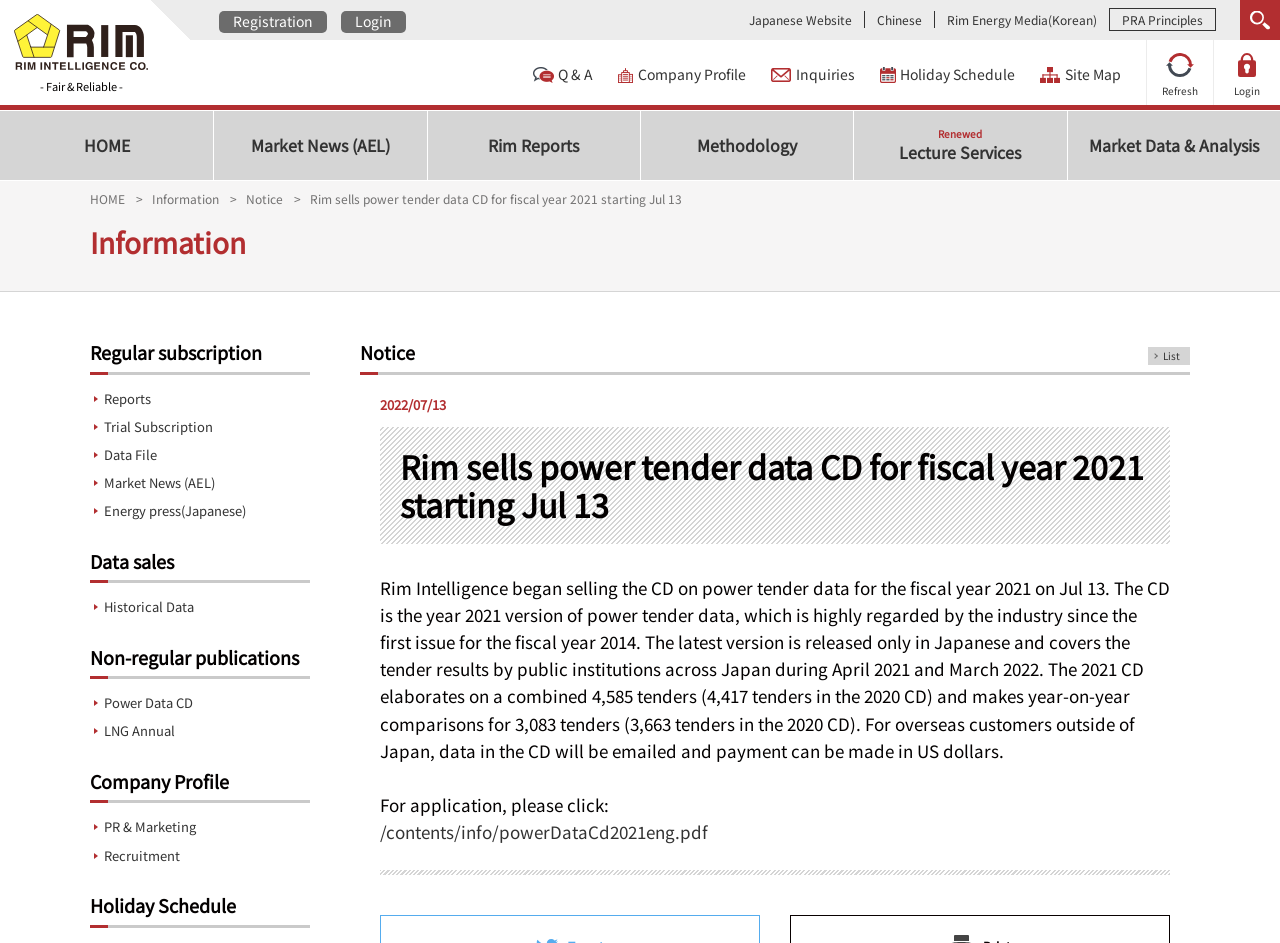Respond with a single word or short phrase to the following question: 
What is the purpose of the 'Login' button?

User login